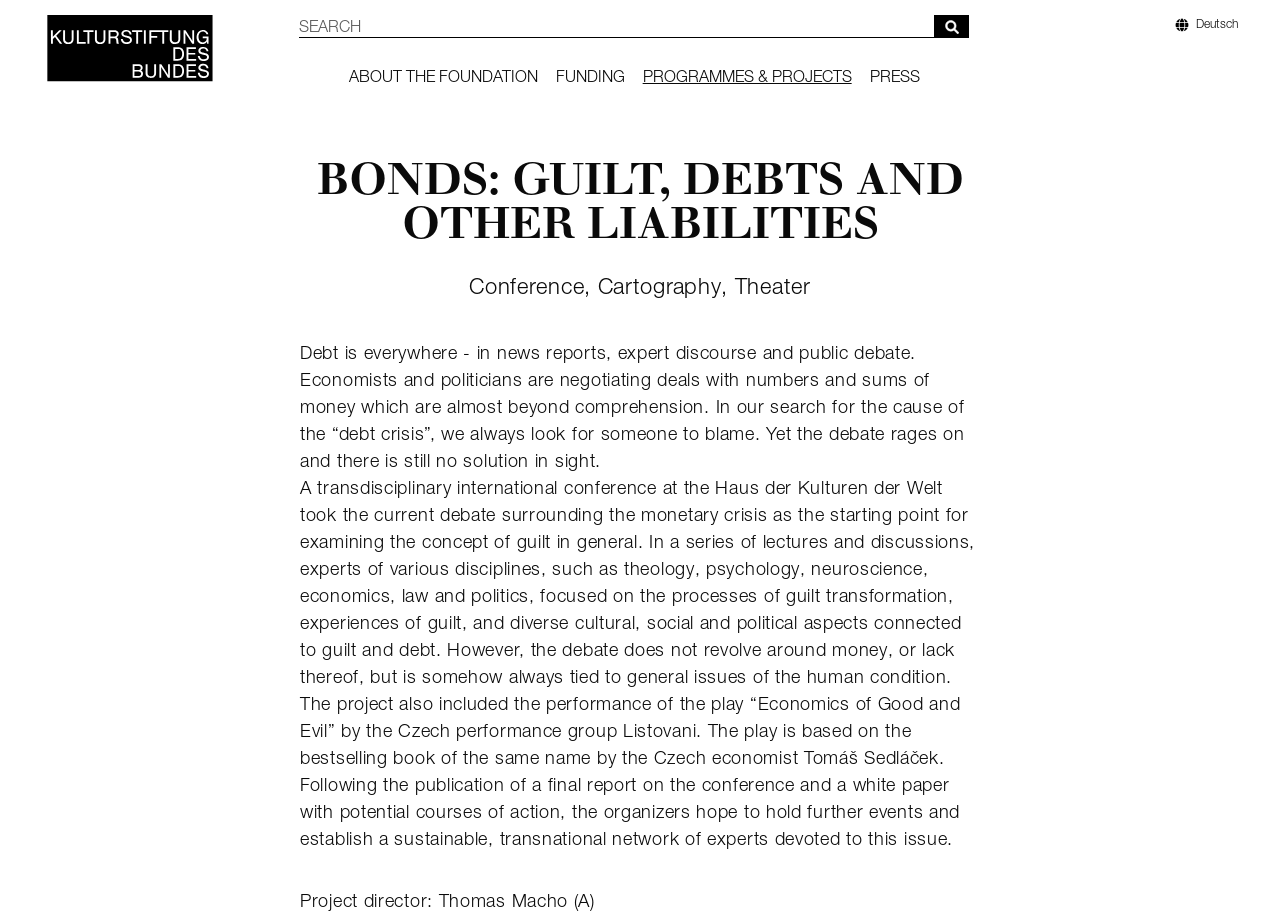Respond with a single word or phrase to the following question: What is the topic of the conference mentioned on the webpage?

Guilt, debts and other liabilities